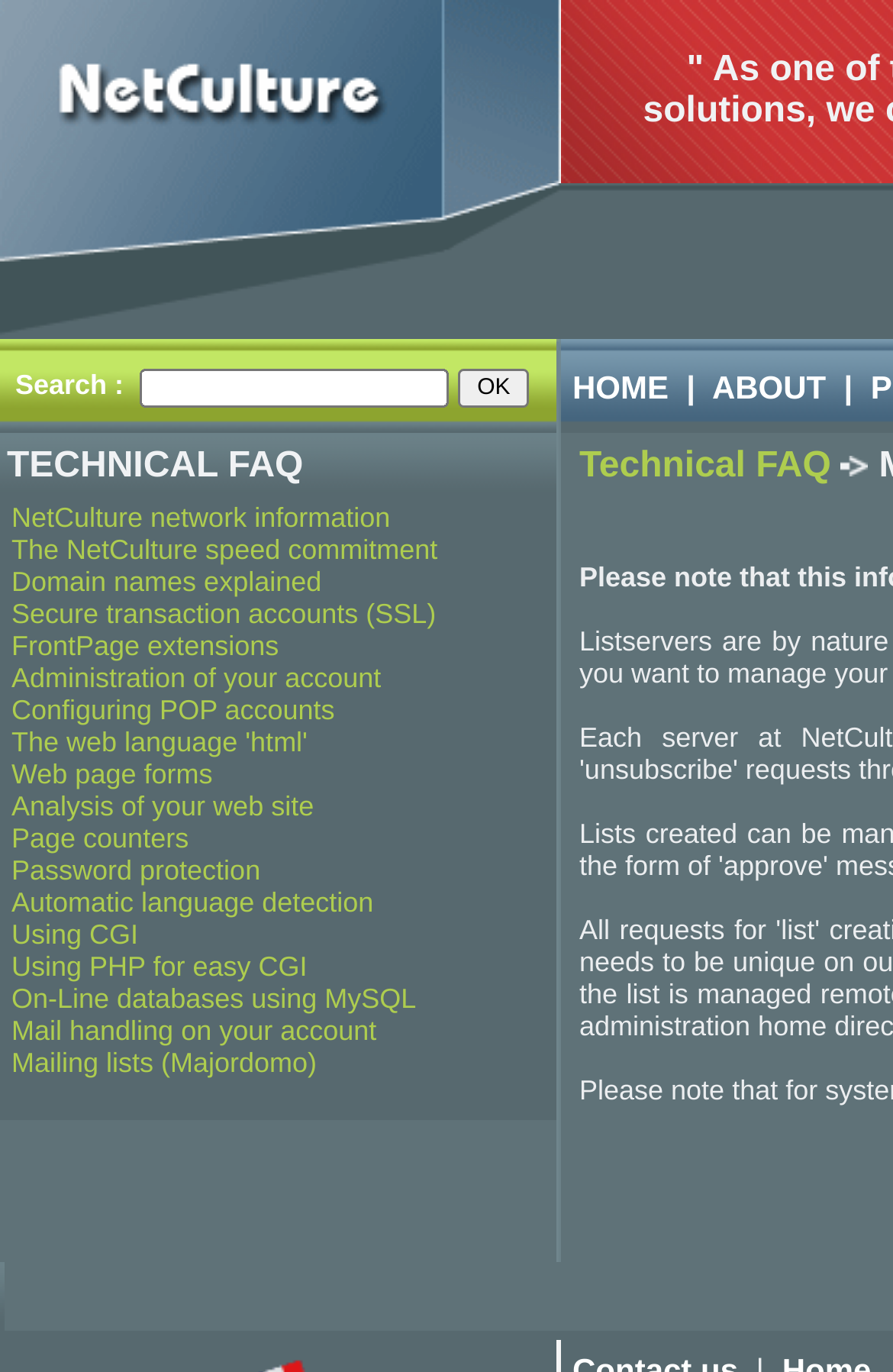Based on the description "Mailing lists (Majordomo)", find the bounding box of the specified UI element.

[0.013, 0.763, 0.355, 0.786]